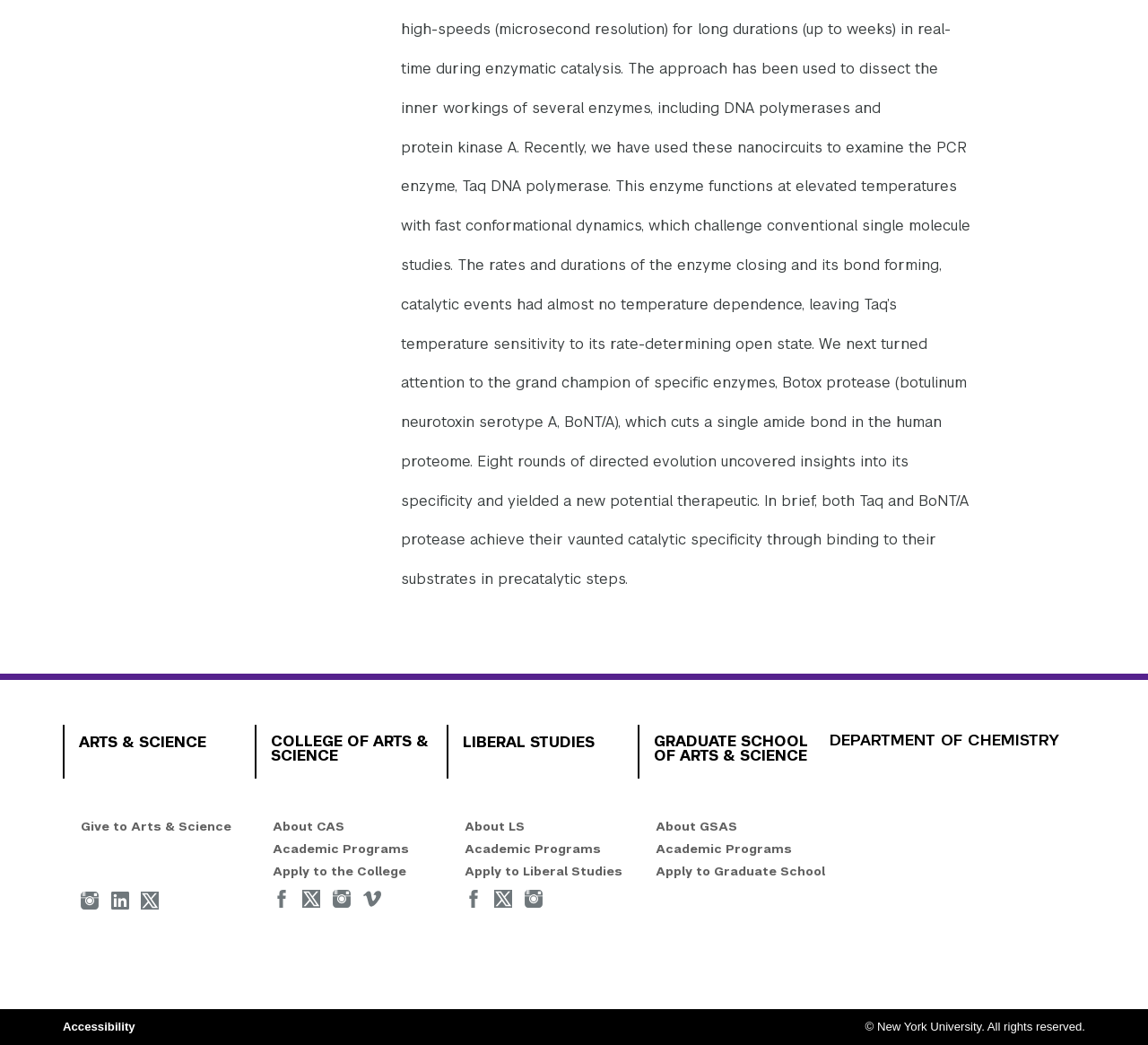Calculate the bounding box coordinates of the UI element given the description: "Apply to Liberal Studies".

[0.404, 0.827, 0.542, 0.841]